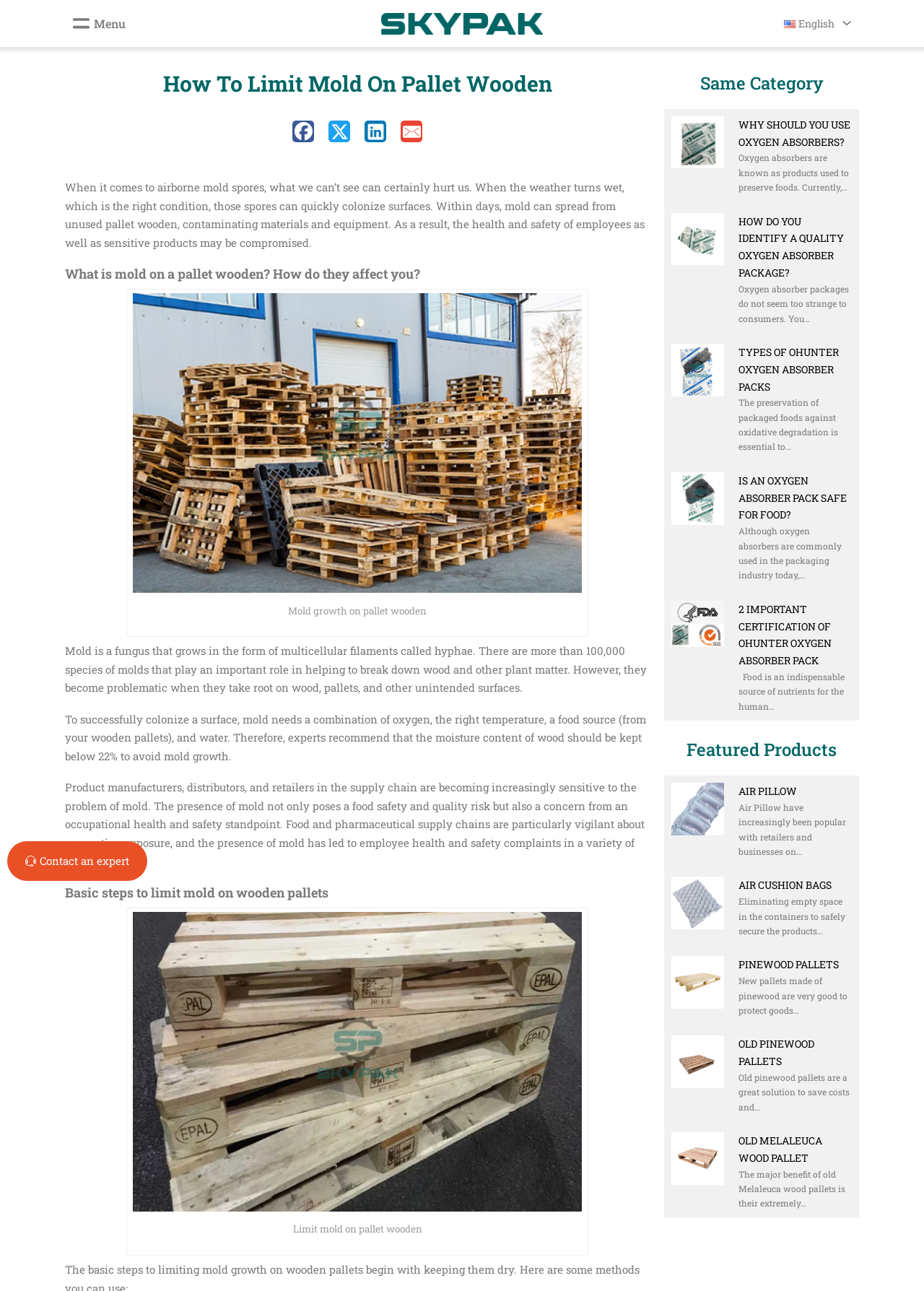Find the bounding box coordinates of the clickable region needed to perform the following instruction: "Contact an expert". The coordinates should be provided as four float numbers between 0 and 1, i.e., [left, top, right, bottom].

[0.043, 0.661, 0.14, 0.672]